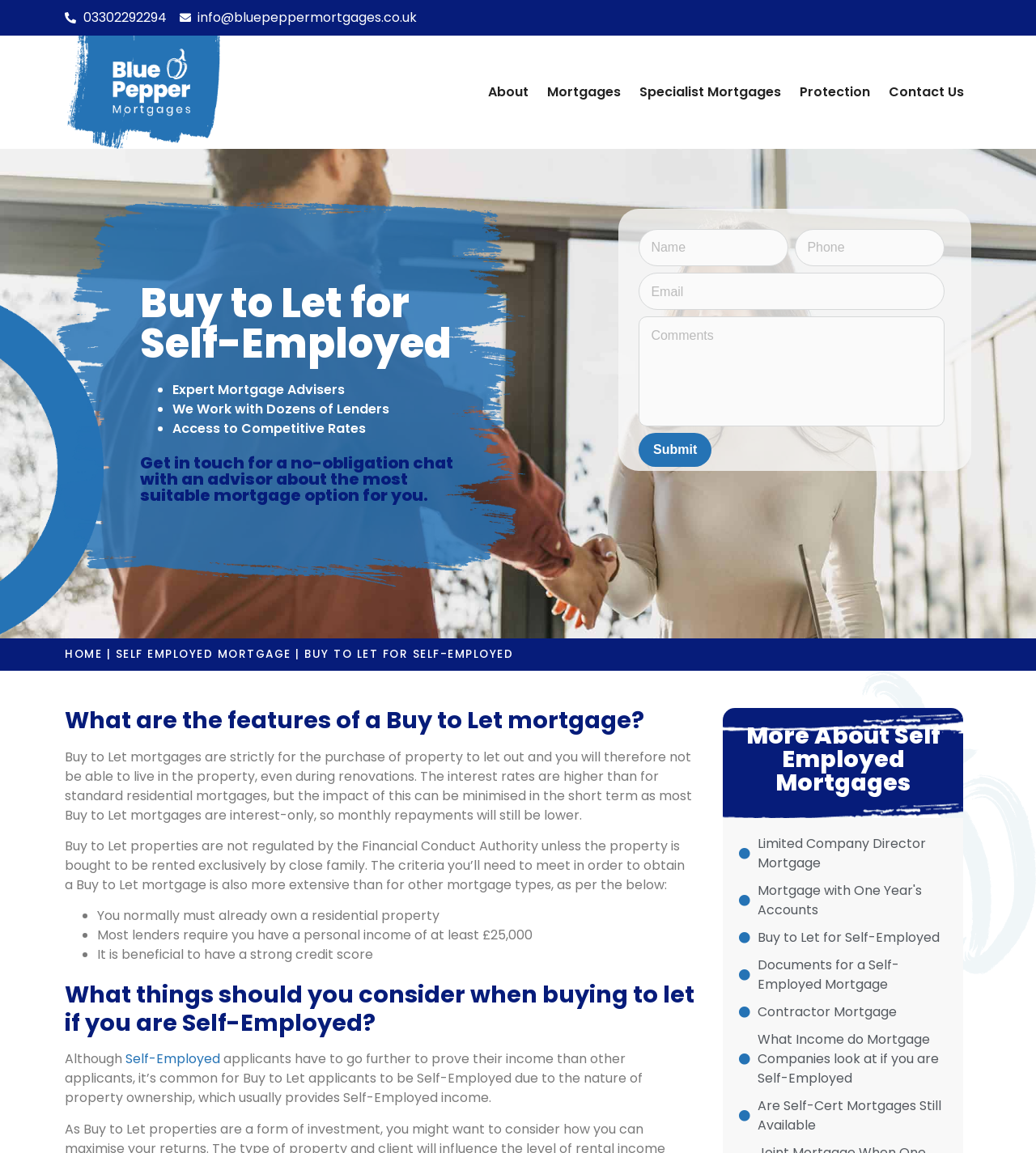Give a comprehensive overview of the webpage, including key elements.

This webpage appears to be a mortgage-related website, specifically focused on Buy to Let mortgages for Self-Employed individuals. At the top of the page, there is a phone number and an email address, followed by a navigation menu with links to "About", "Mortgages", "Specialist Mortgages", "Protection", and "Contact Us".

The main content of the page is divided into several sections. The first section has a heading "Buy to Let for Self-Employed" and lists three benefits of working with the company, including expert mortgage advisers, access to dozens of lenders, and competitive rates.

Below this section, there is a call-to-action to get in touch with an advisor, accompanied by a series of text boxes and a "Submit" button. This suggests that visitors can fill out a form to request more information or a consultation.

The next section has a heading "What are the features of a Buy to Let mortgage?" and provides a detailed explanation of the characteristics of Buy to Let mortgages, including the fact that they are strictly for investment properties and have higher interest rates than residential mortgages.

Following this, there is a section that outlines the criteria for obtaining a Buy to Let mortgage, including the need to already own a residential property, a personal income of at least £25,000, and a strong credit score.

The page then discusses the considerations for Self-Employed individuals when buying to let, including the need to prove income and the commonality of Self-Employed applicants in the Buy to Let market.

Finally, there is a section titled "More About Self Employed Mortgages" that provides links to additional resources and information on related topics, such as Limited Company Director Mortgages, Mortgages with One Year's Accounts, and Documents for a Self-Employed Mortgage.